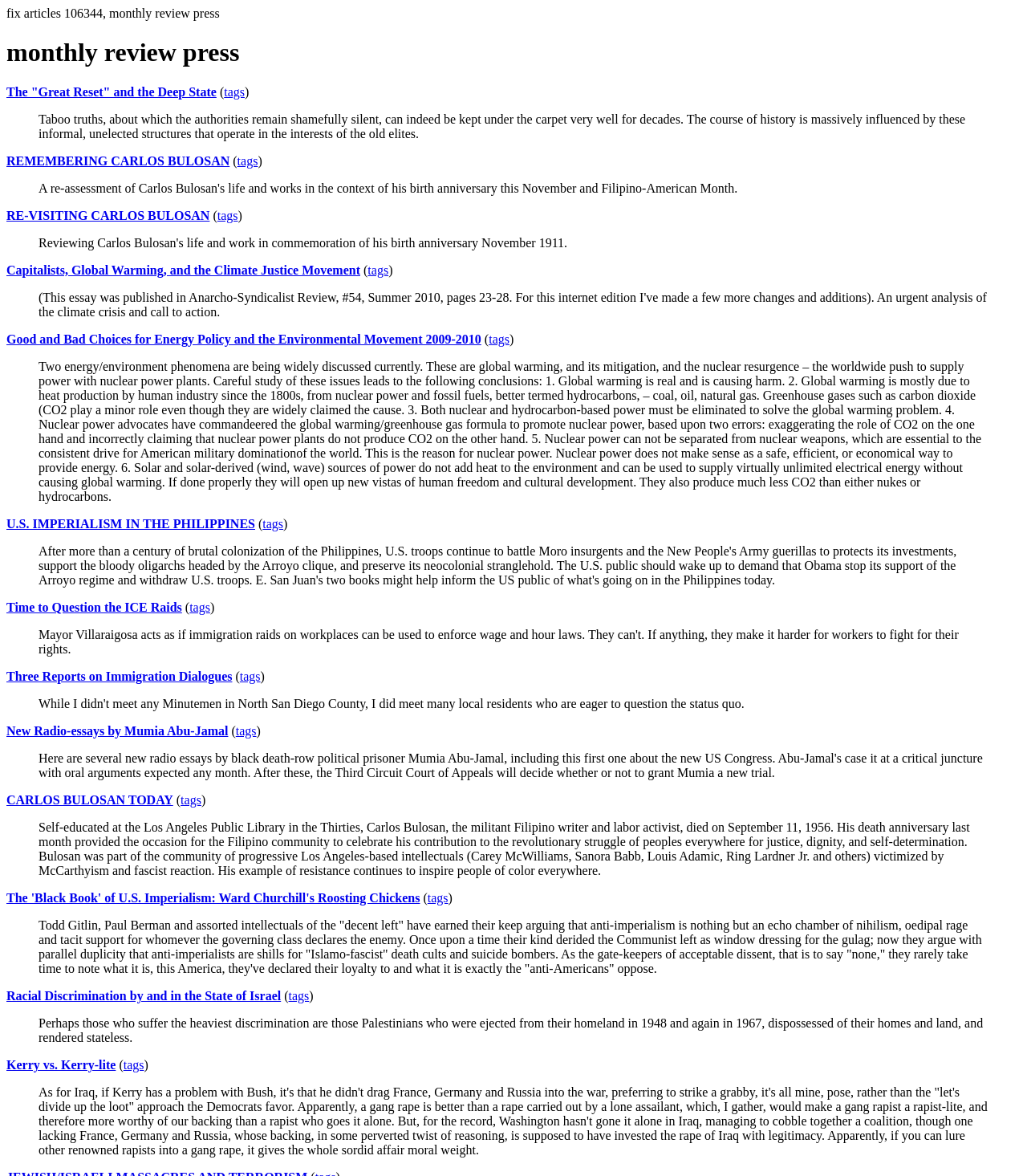Find and provide the bounding box coordinates for the UI element described with: "U.S. IMPERIALISM IN THE PHILIPPINES".

[0.006, 0.44, 0.248, 0.451]